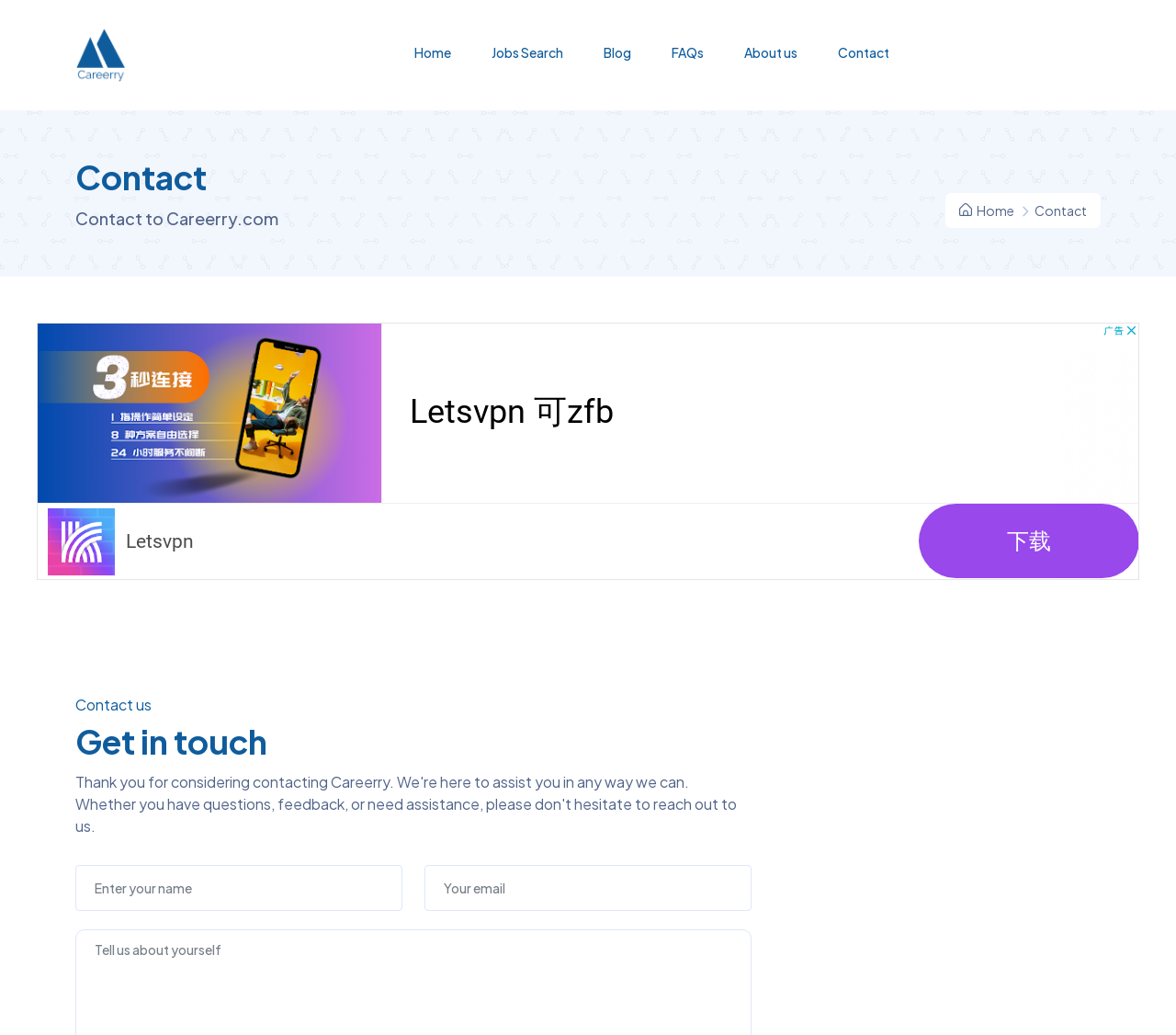Answer the question below using just one word or a short phrase: 
How many links are in the top navigation menu?

5